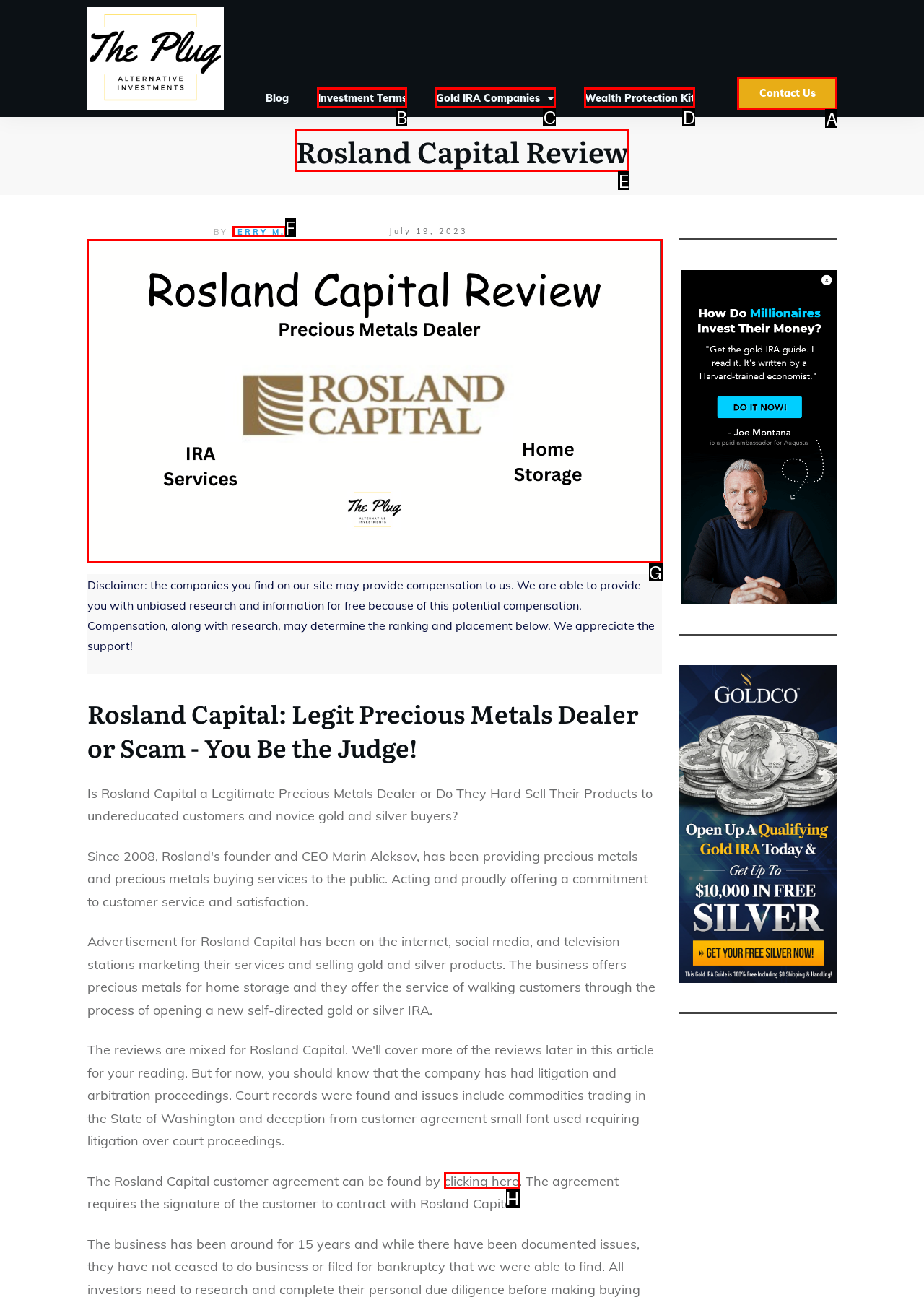Please identify the correct UI element to click for the task: Check the Coon Hunting link Respond with the letter of the appropriate option.

None